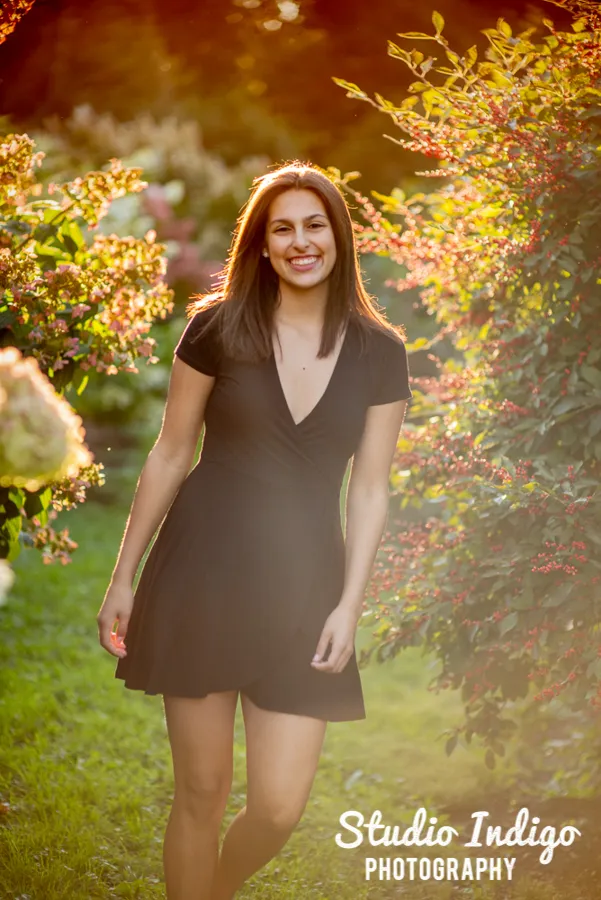Give a thorough description of the image, including any visible elements and their relationships.

In this stunning senior portrait captured by Studio Indigo Photography, a young woman named Ani, a senior from Madison West High School, is depicted walking gracefully through a vibrant grove of flowering plants at the UW Arboretum. The image beautifully captures the warm glow of the setting sun, which illuminates the scene and infuses it with a soft, dreamy quality. Ani exudes confidence and joy, wearing a stylish black dress that contrasts elegantly with the lush greenery around her. The composition highlights her natural smile and relaxed demeanor, showcasing the photographer's skill in creating candid, expressive moments. This image is not only a timeless keepsake to treasure but also a testament to the artistry of school portrait photography, reflecting the essence of a memorable year.